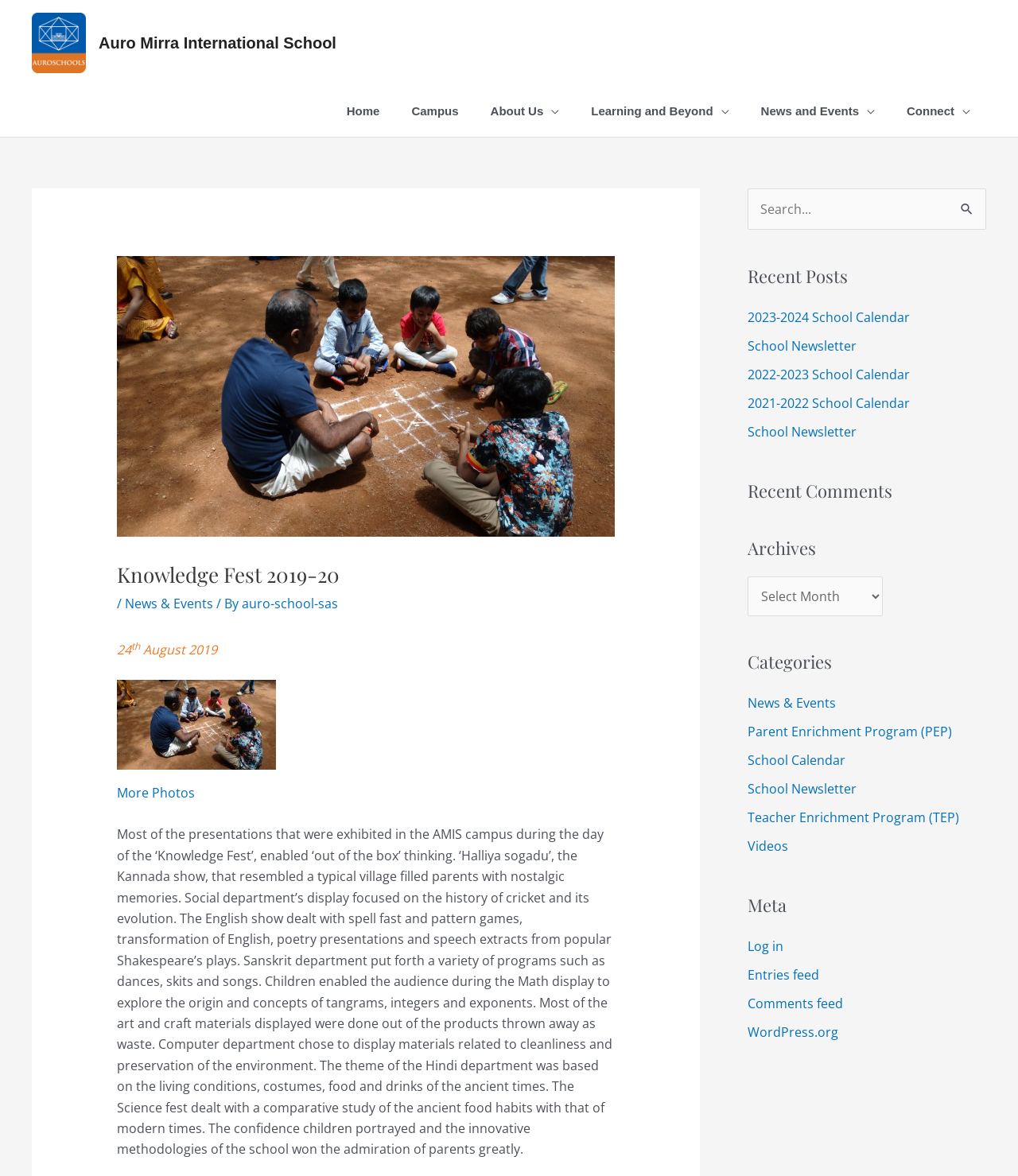Can you find the bounding box coordinates of the area I should click to execute the following instruction: "Log in to the website"?

[0.734, 0.797, 0.77, 0.812]